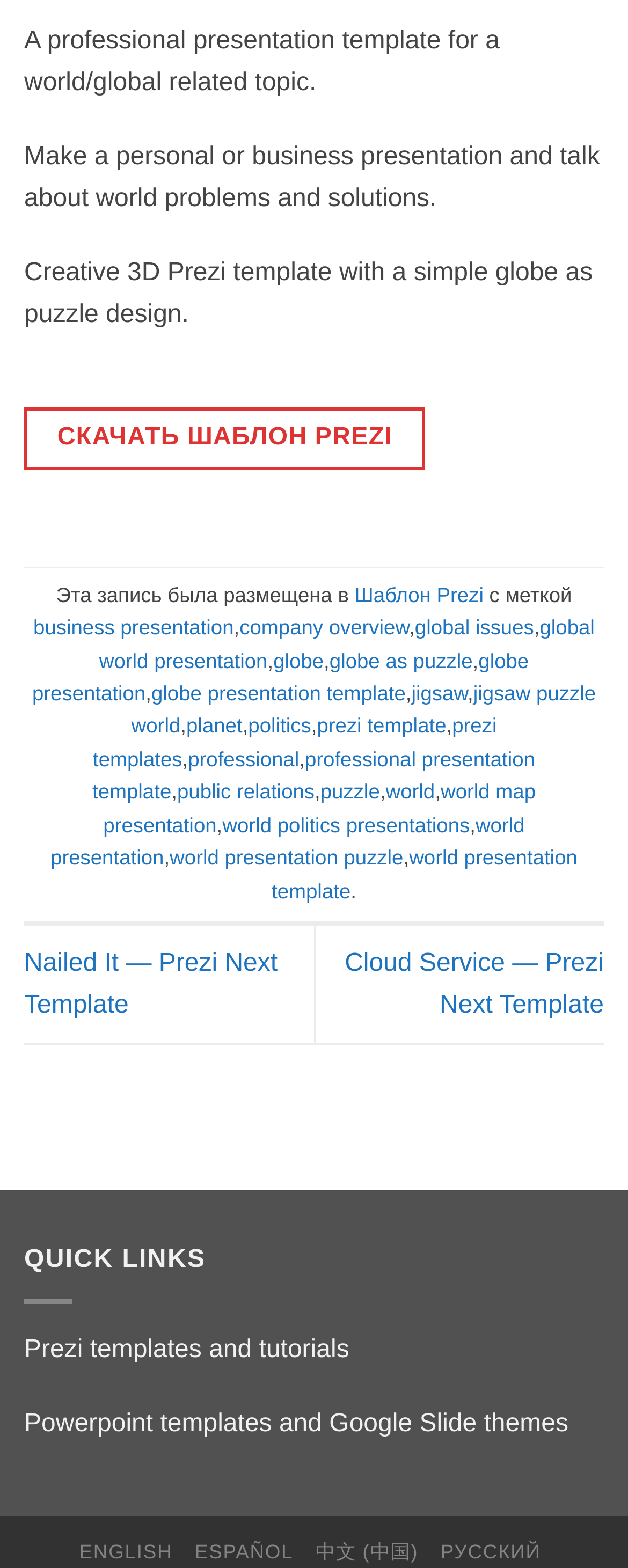Please determine the bounding box coordinates, formatted as (top-left x, top-left y, bottom-right x, bottom-right y), with all values as floating point numbers between 0 and 1. Identify the bounding box of the region described as: Prezi templates and tutorials

[0.038, 0.852, 0.556, 0.869]